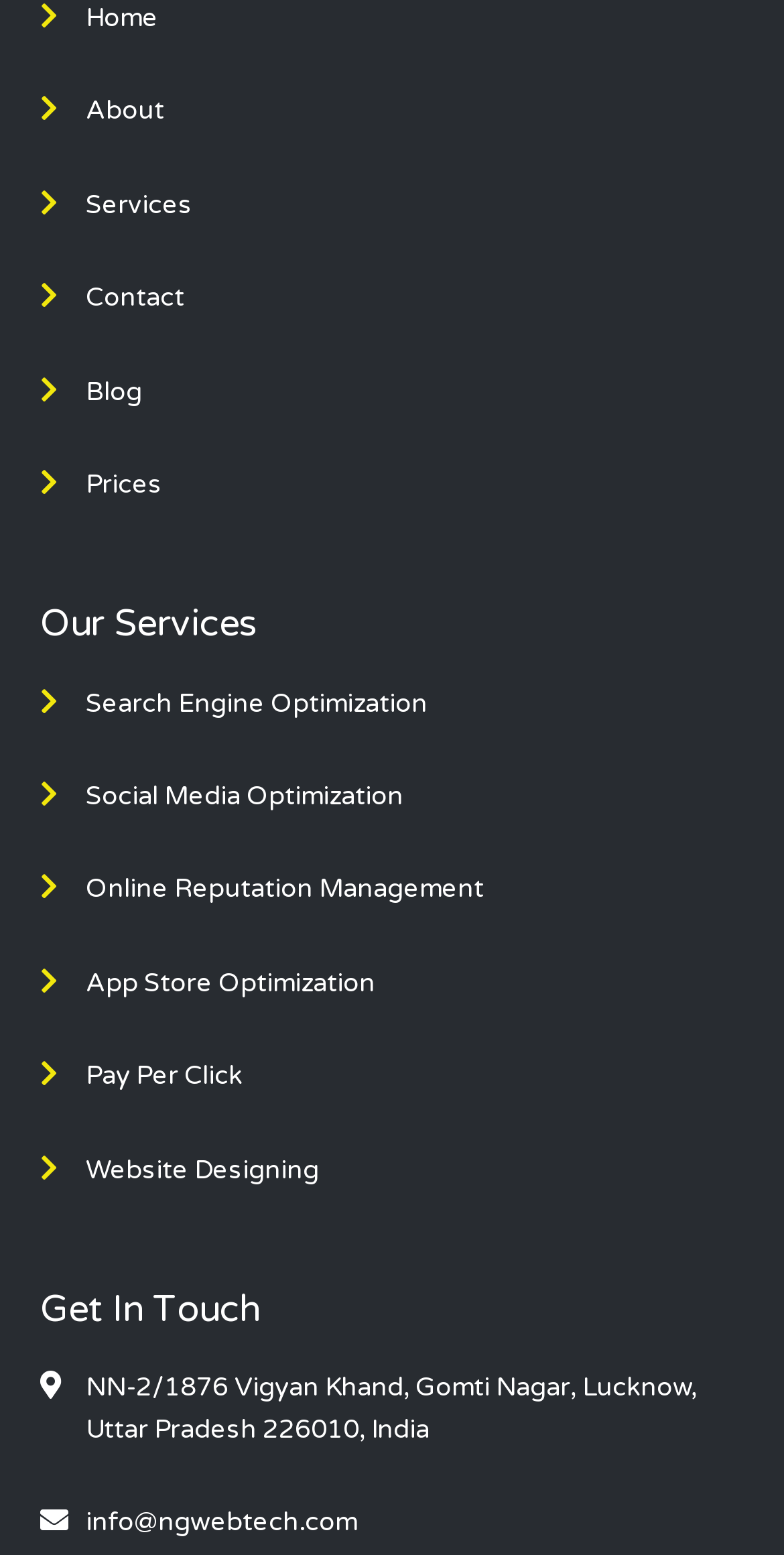Respond to the question below with a single word or phrase: How can I contact the company?

info@ngwebtech.com